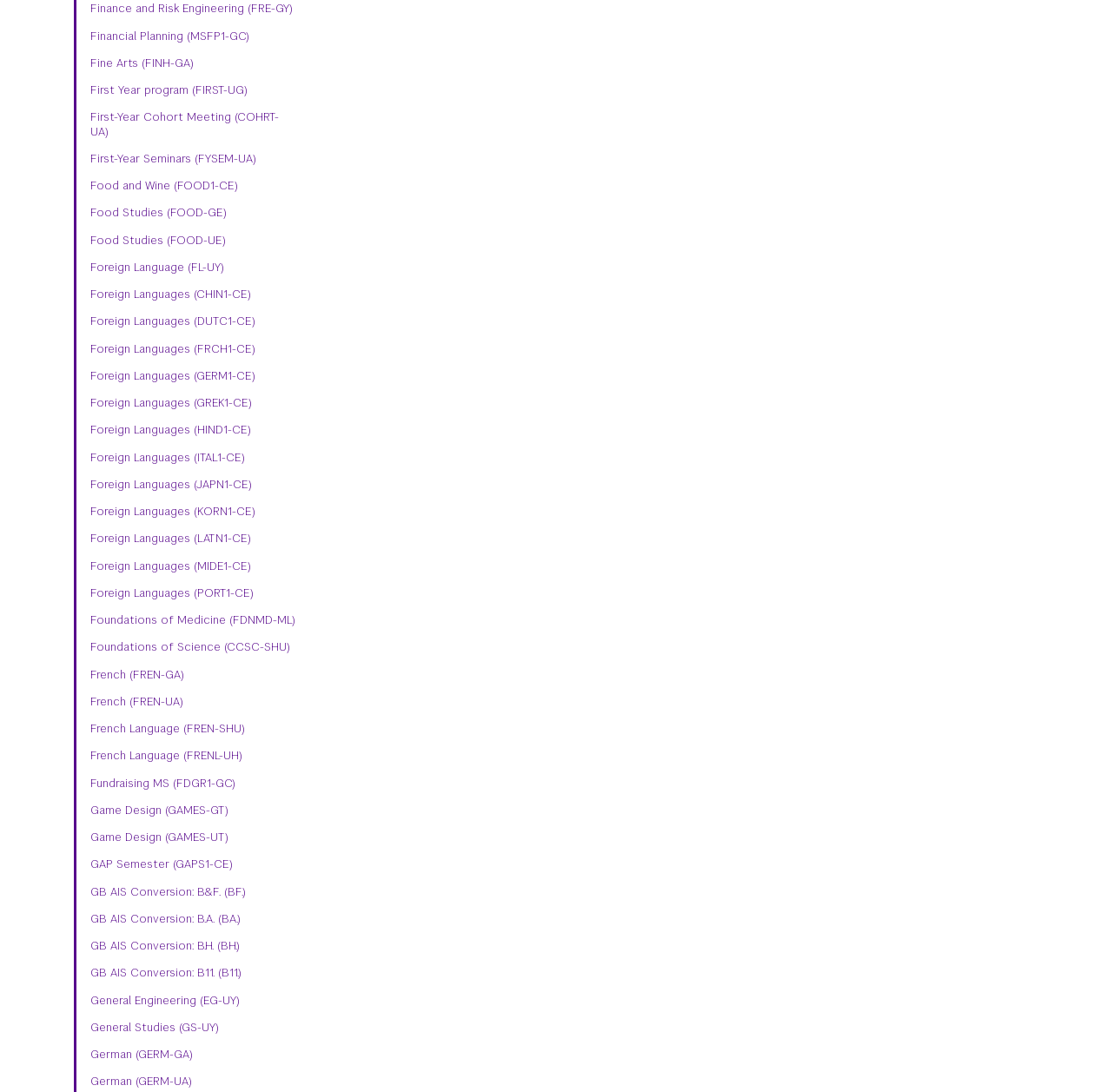Determine the bounding box coordinates of the clickable area required to perform the following instruction: "Check out Game Design courses". The coordinates should be represented as four float numbers between 0 and 1: [left, top, right, bottom].

[0.081, 0.736, 0.266, 0.749]